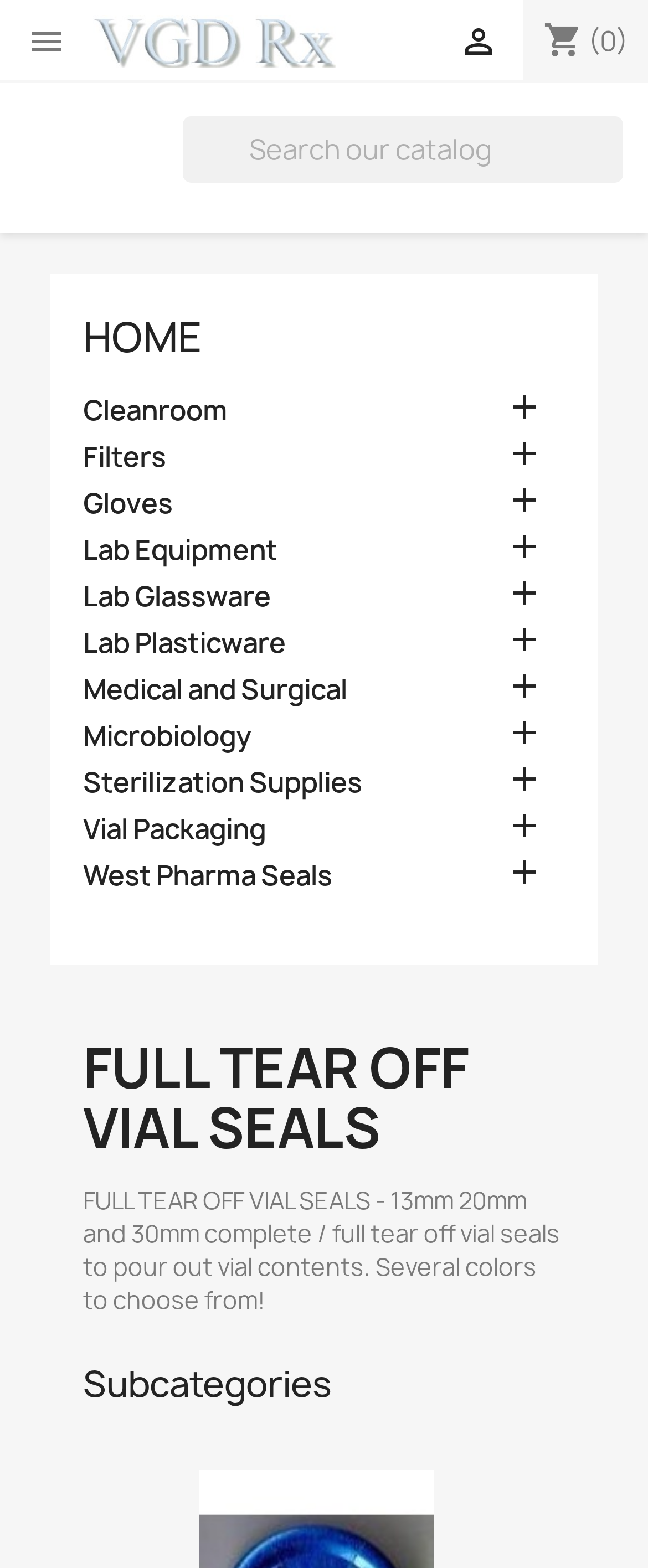Find the bounding box coordinates for the area that must be clicked to perform this action: "Search for a product".

[0.282, 0.074, 0.962, 0.117]